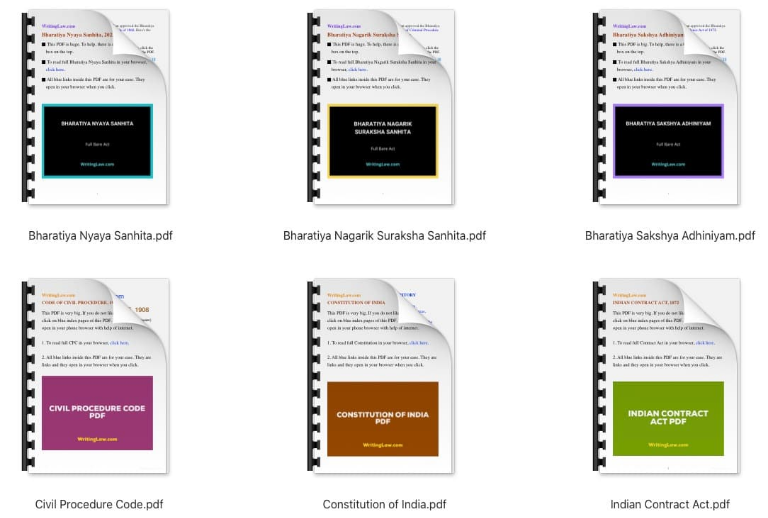How many documents are displayed in the image?
Provide an in-depth and detailed answer to the question.

The image showcases a collection of PDF documents in a grid format, and upon counting, it is evident that there are six documents in total, each with a unique title and color scheme.